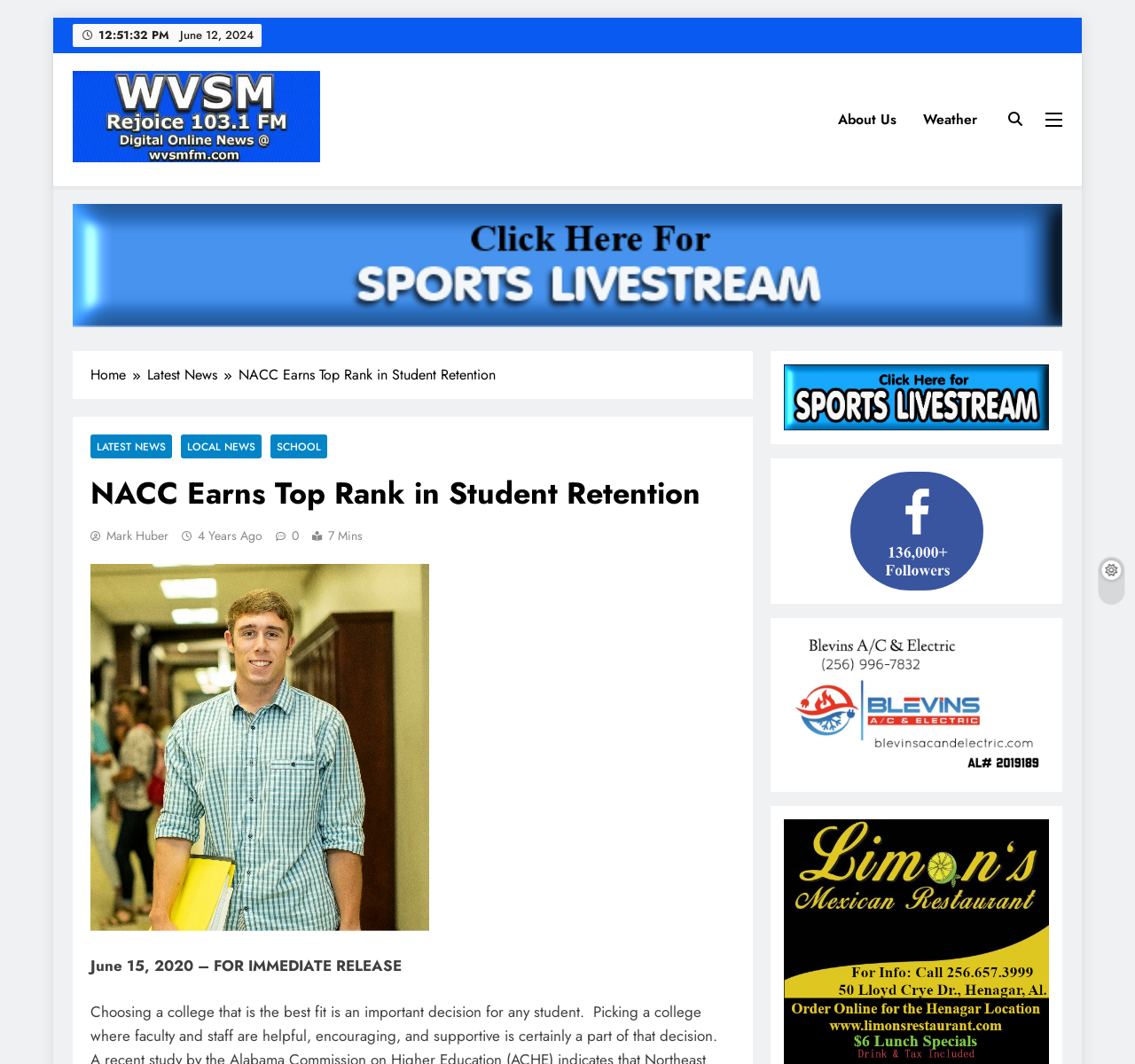What is the category of the news article?
Look at the image and construct a detailed response to the question.

I found the category of the news article by looking at the link elements that are located under the 'LATEST NEWS' header, and one of them says 'SCHOOL'.